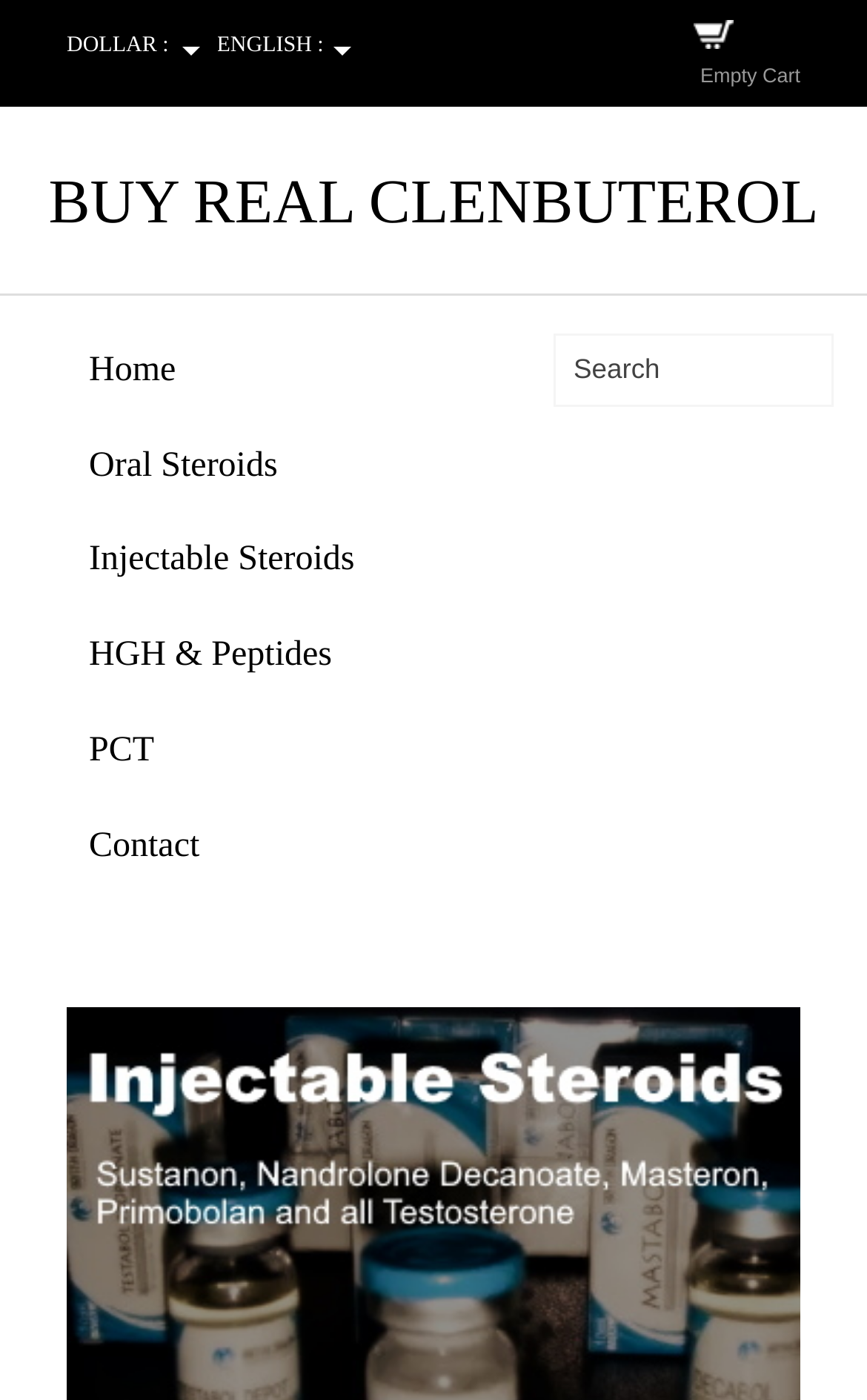What is the name of the product being promoted?
Refer to the image and provide a one-word or short phrase answer.

Clenbuterol